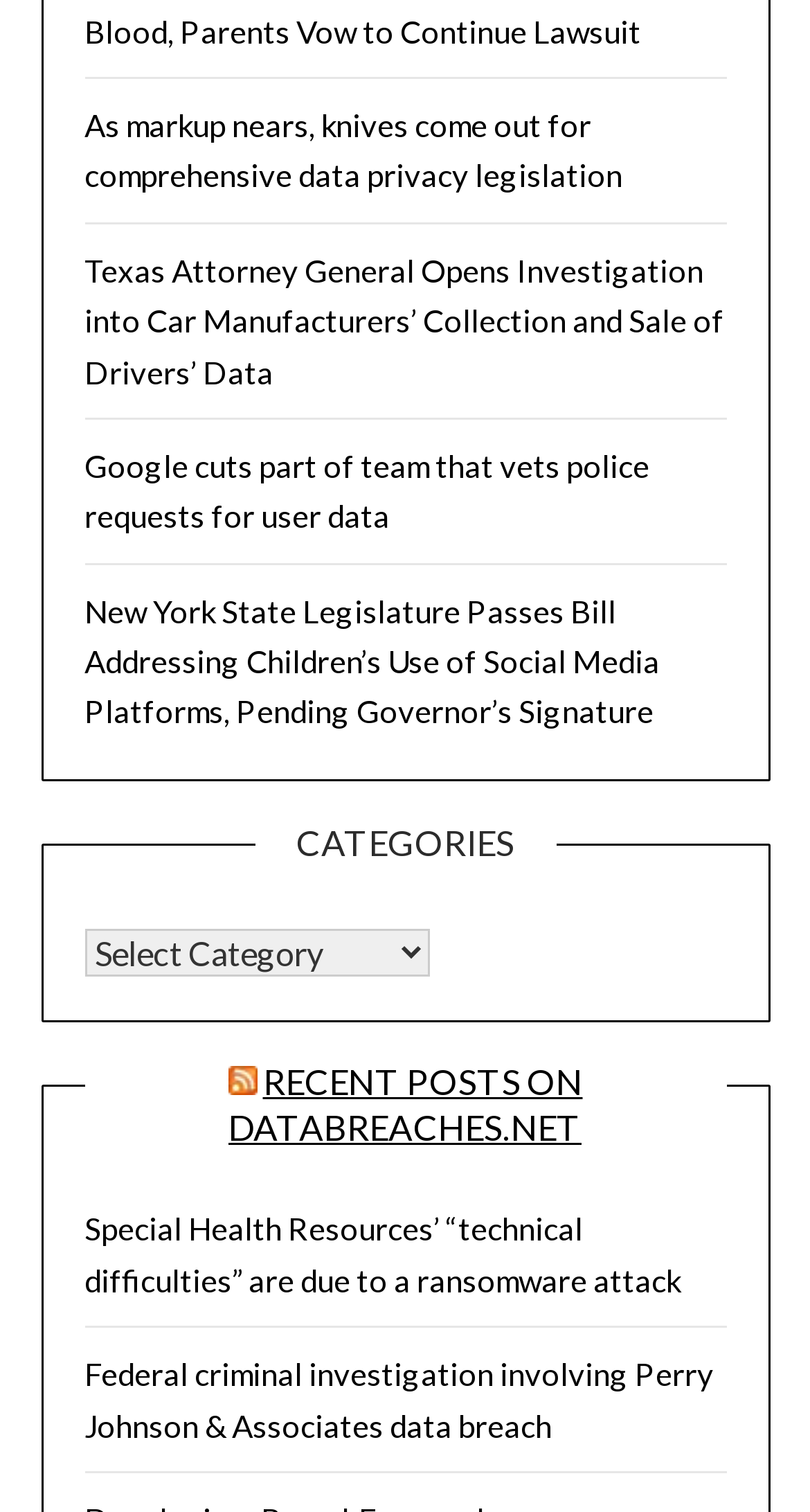Answer the question with a single word or phrase: 
How many links are there under the 'RSS RECENT POSTS ON DATABREACHES.NET' heading?

2